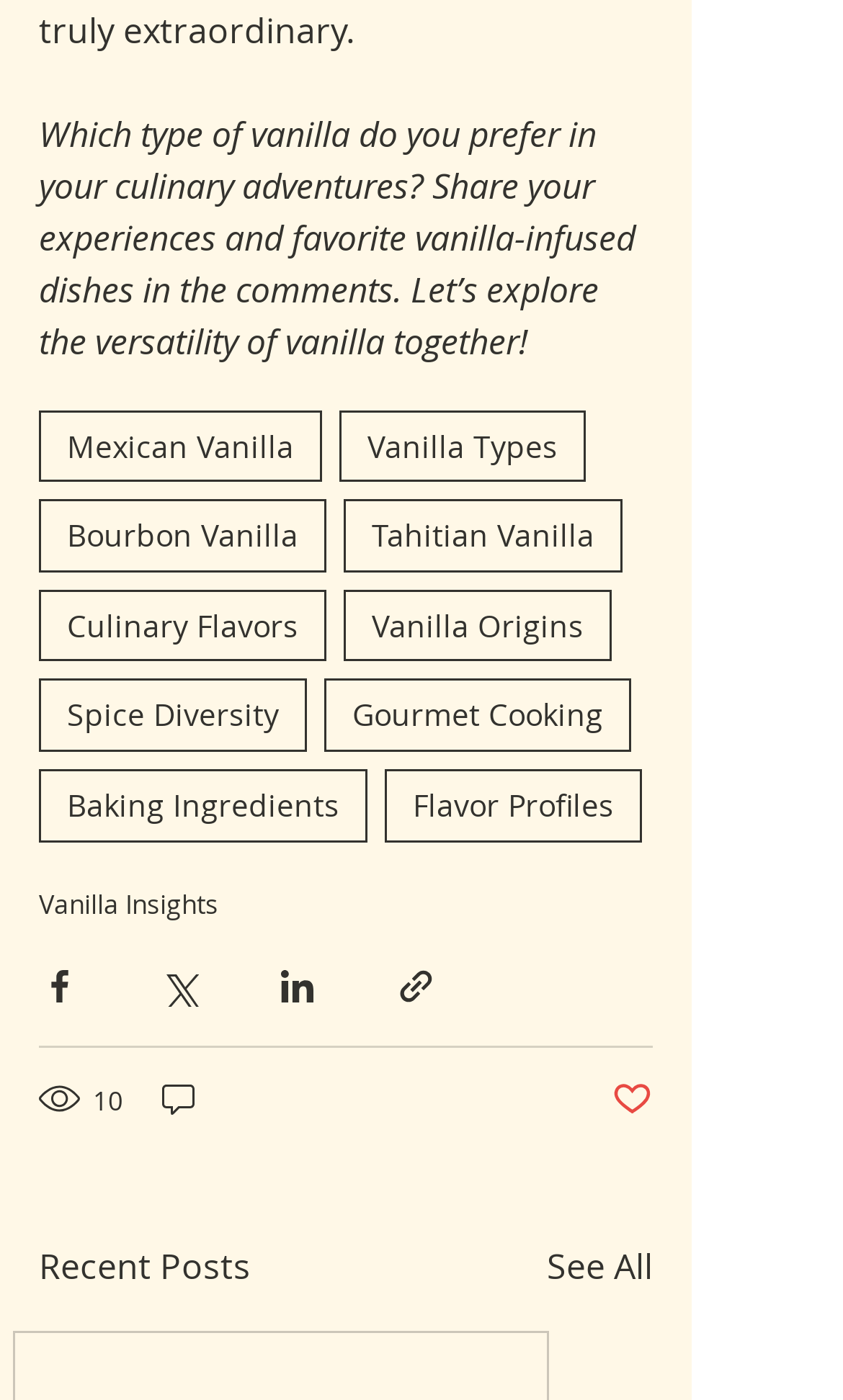Please identify the coordinates of the bounding box that should be clicked to fulfill this instruction: "Click on the 'See All' button".

[0.649, 0.885, 0.774, 0.922]